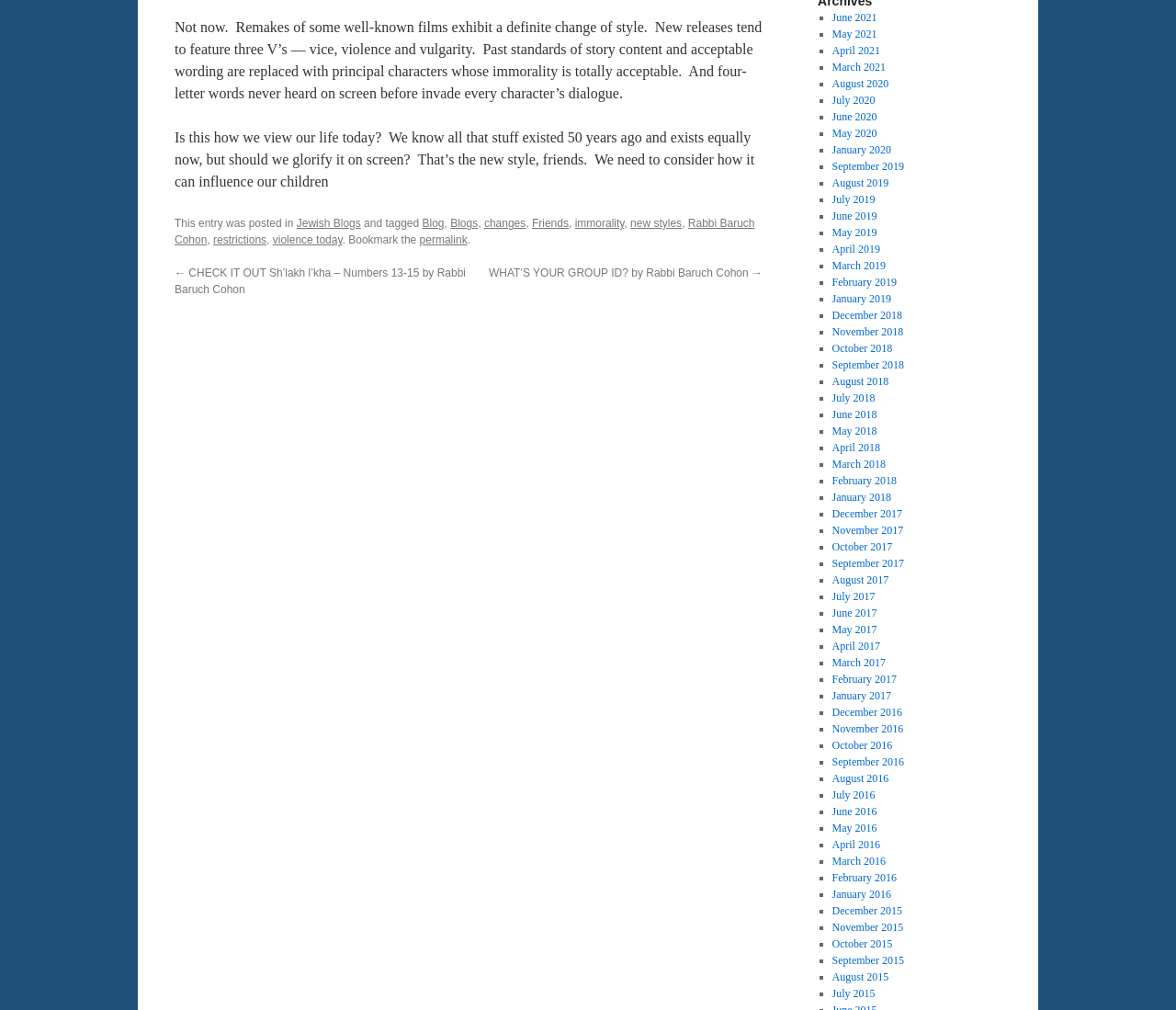Can you specify the bounding box coordinates of the area that needs to be clicked to fulfill the following instruction: "View recent posts"?

None